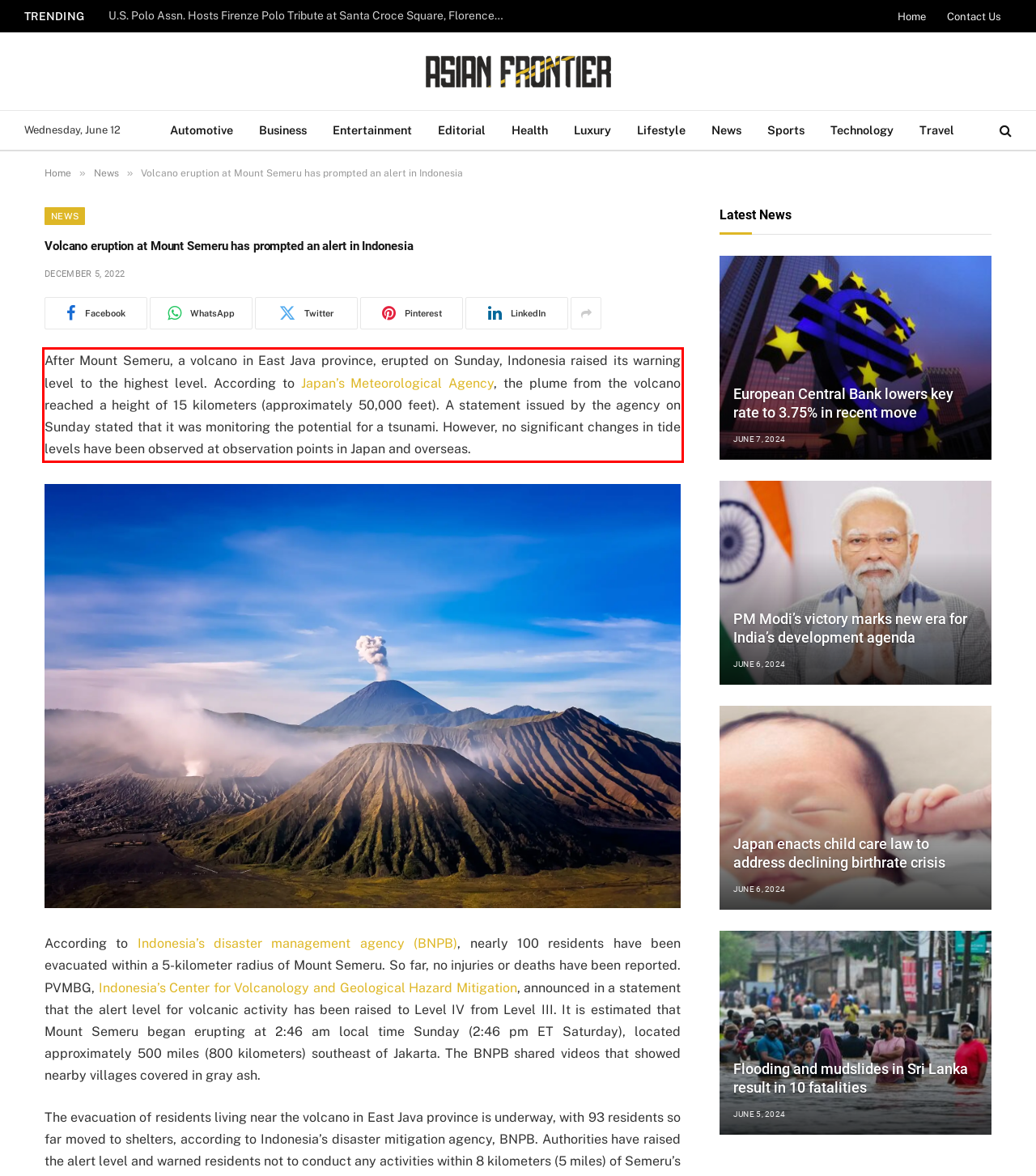In the screenshot of the webpage, find the red bounding box and perform OCR to obtain the text content restricted within this red bounding box.

After Mount Semeru, a volcano in East Java province, erupted on Sunday, Indonesia raised its warning level to the highest level. According to Japan’s Meteorological Agency, the plume from the volcano reached a height of 15 kilometers (approximately 50,000 feet). A statement issued by the agency on Sunday stated that it was monitoring the potential for a tsunami. However, no significant changes in tide levels have been observed at observation points in Japan and overseas.